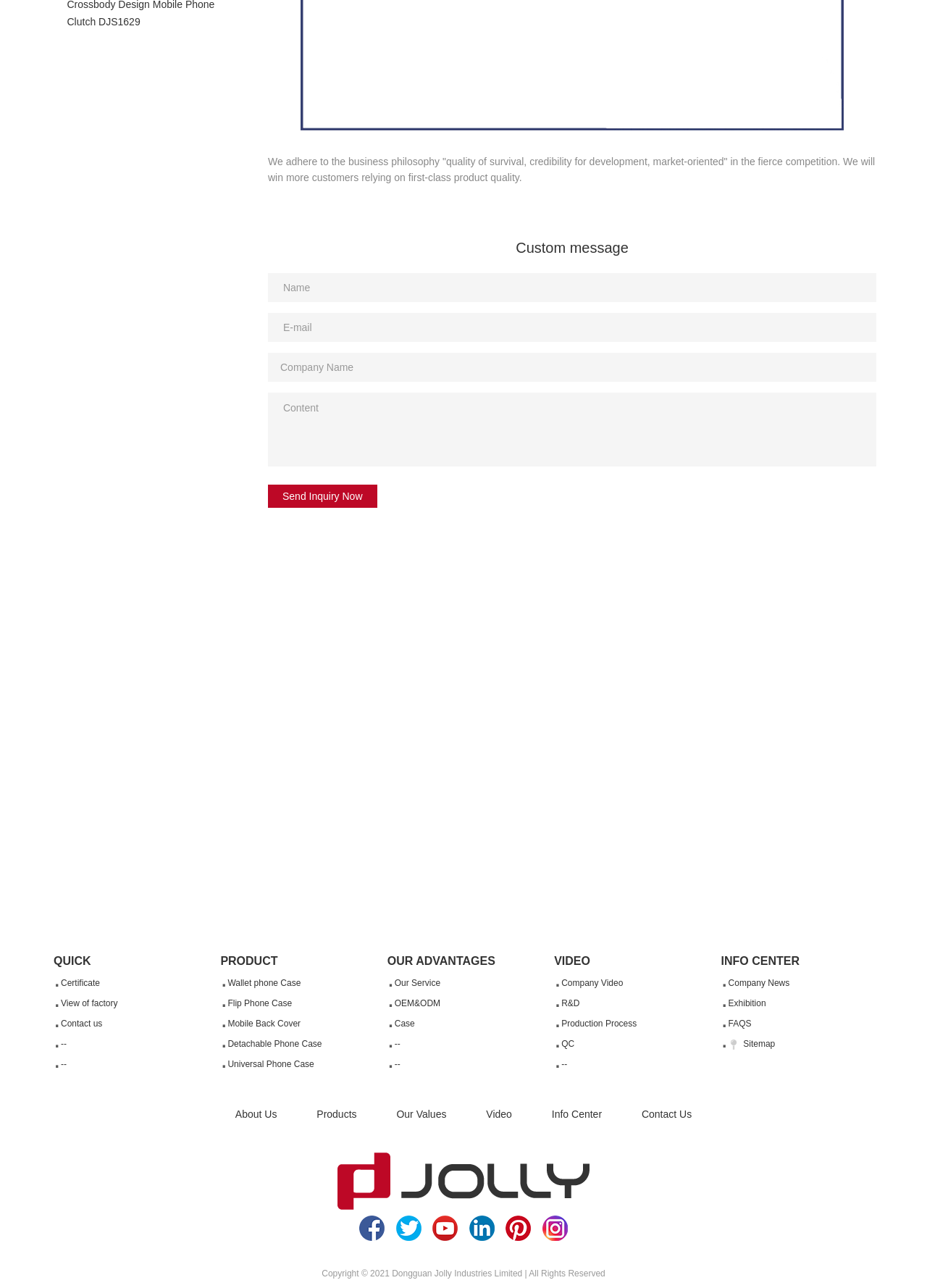Refer to the image and answer the question with as much detail as possible: What is the name of the company?

The name of the company is mentioned in the copyright notice at the bottom of the webpage, which states 'Copyright © 2021 Dongguan Jolly Industries Limited | All Rights Reserved'.